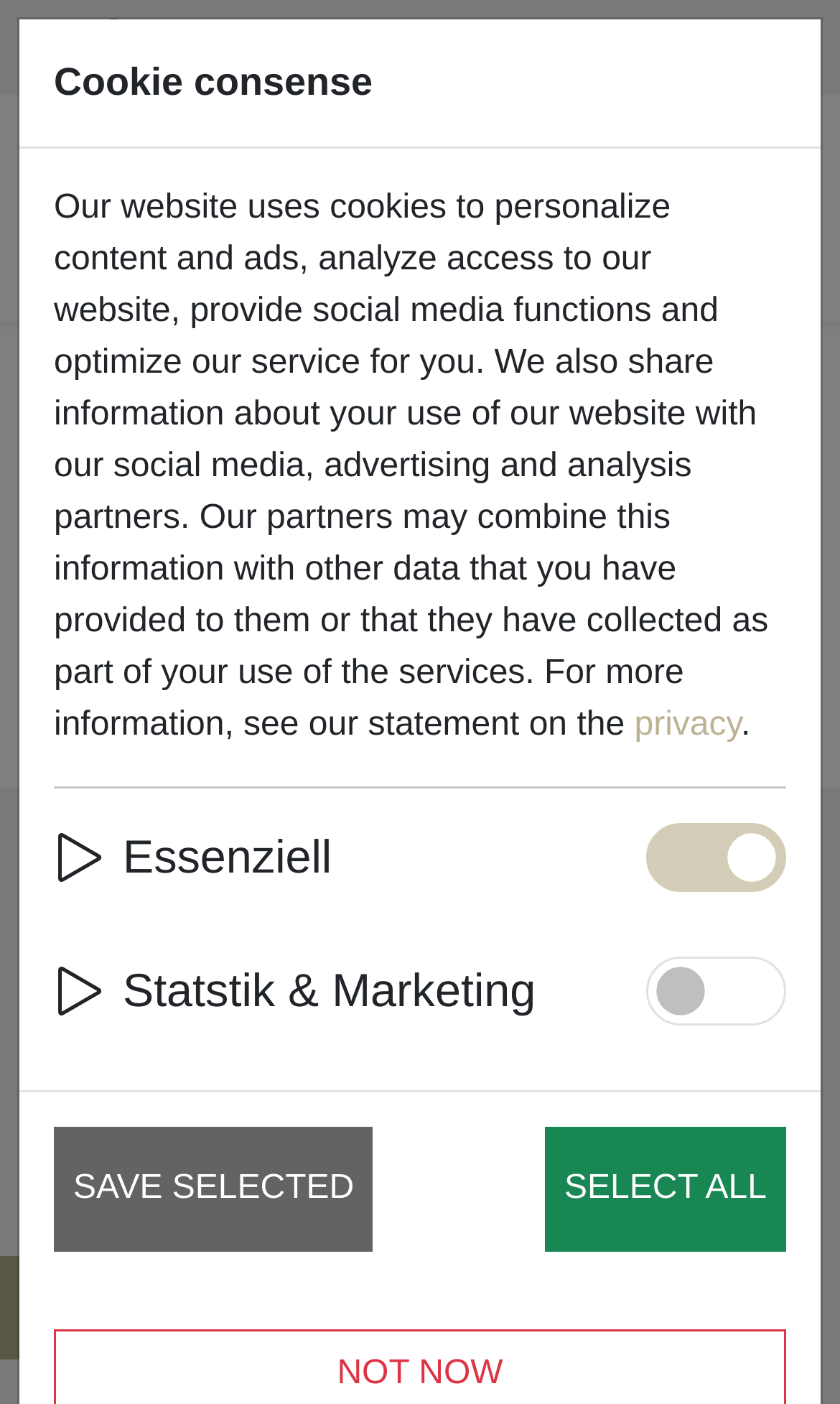Find the bounding box coordinates of the element to click in order to complete the given instruction: "Toggle navigation."

[0.826, 0.155, 0.969, 0.216]